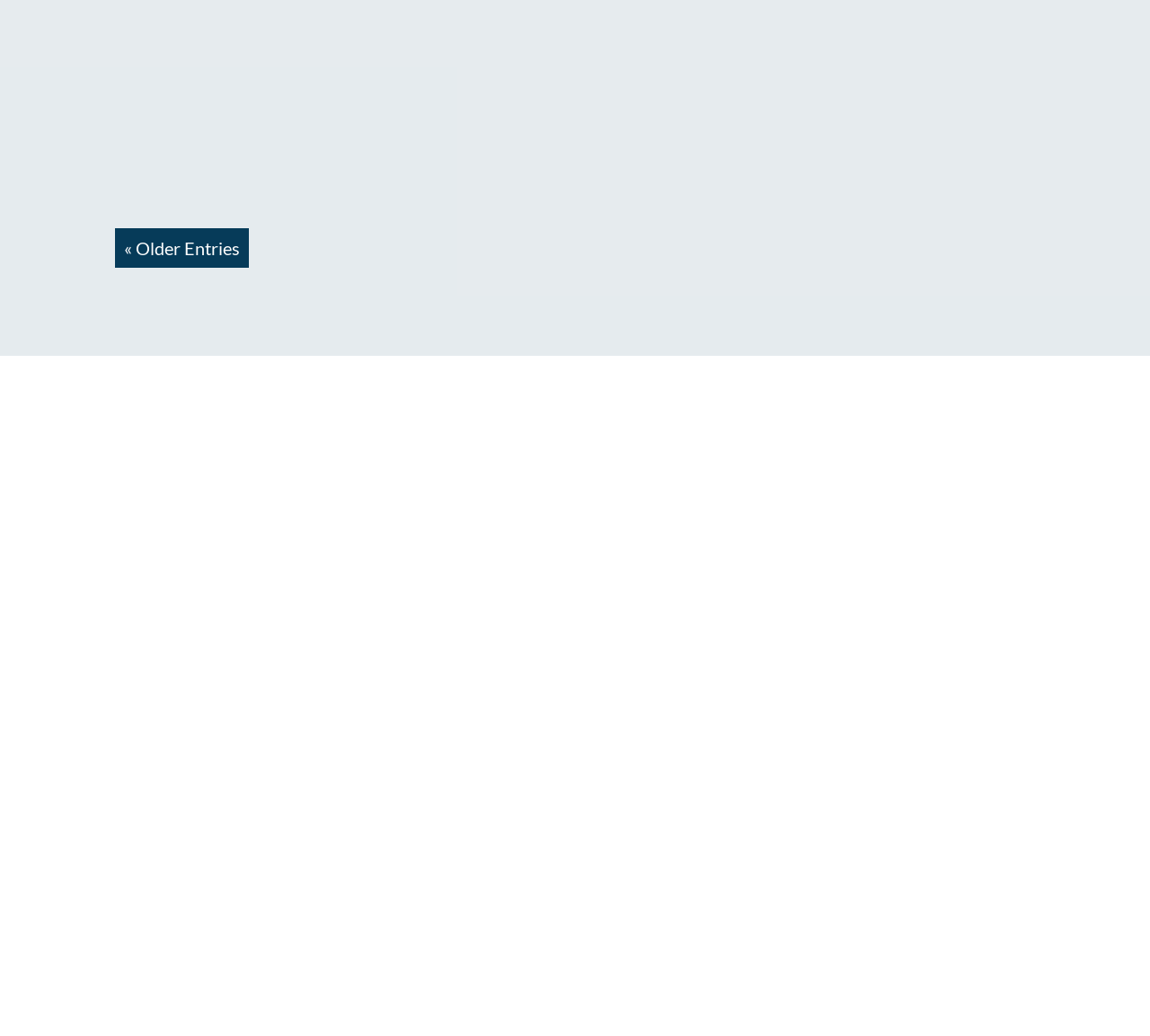Identify the bounding box coordinates for the element you need to click to achieve the following task: "Select an option from the dropdown menu". Provide the bounding box coordinates as four float numbers between 0 and 1, in the form [left, top, right, bottom].

[0.547, 0.934, 0.884, 0.983]